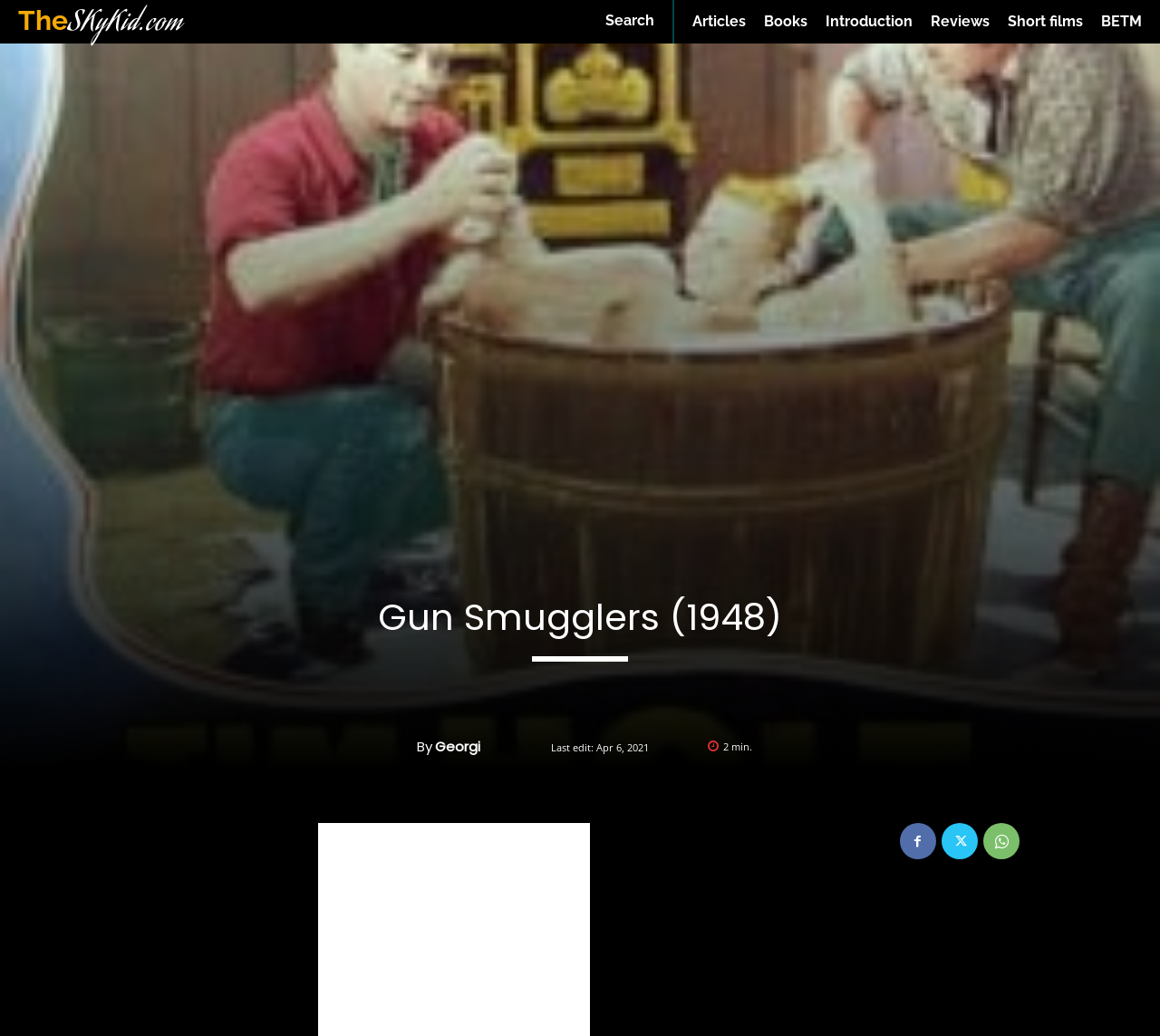Look at the image and give a detailed response to the following question: What is the name of the website?

I found the name of the website by looking at the top-left corner of the page, where it says 'The SKyKid.com'.